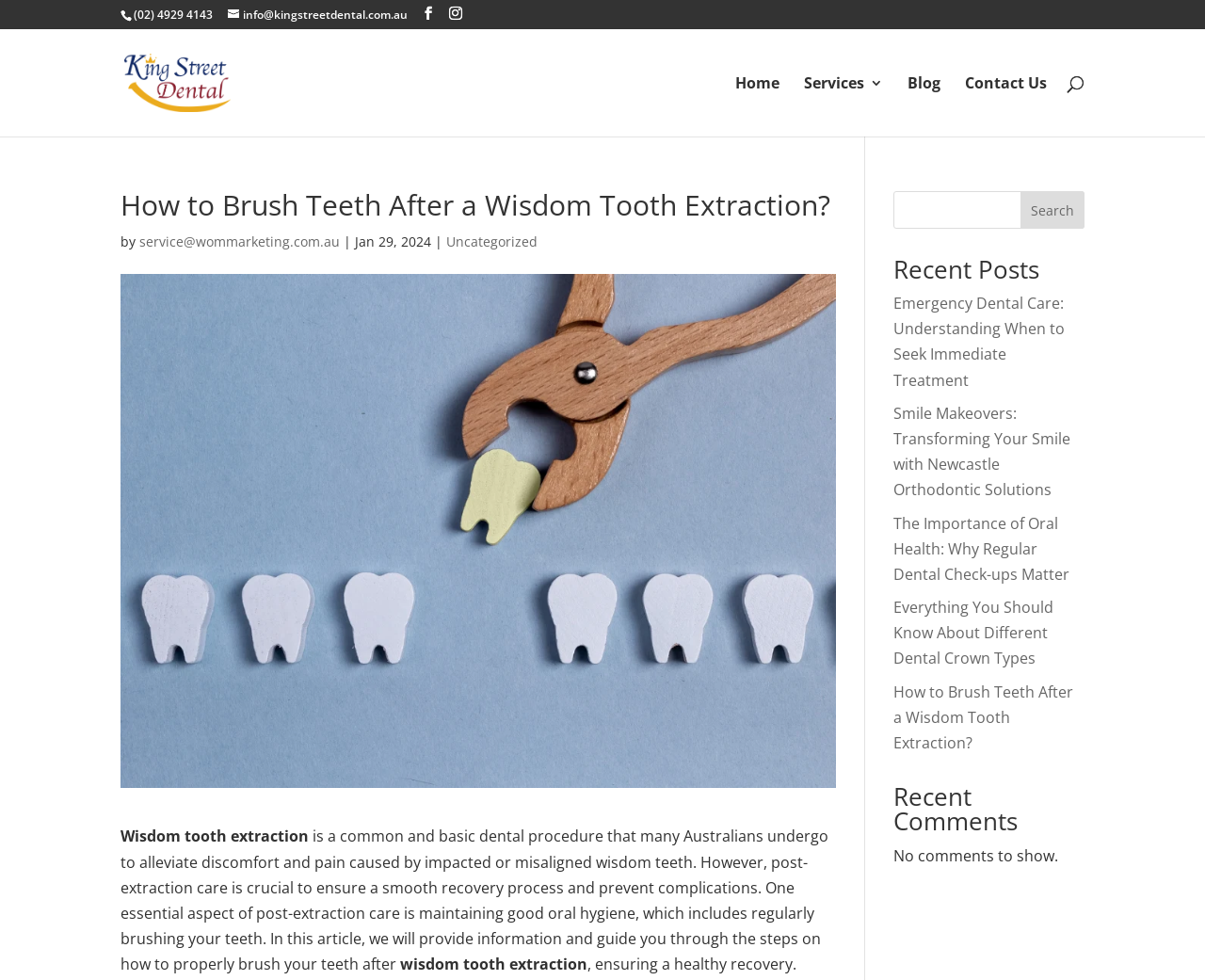Specify the bounding box coordinates for the region that must be clicked to perform the given instruction: "Search for something".

[0.1, 0.03, 0.9, 0.031]